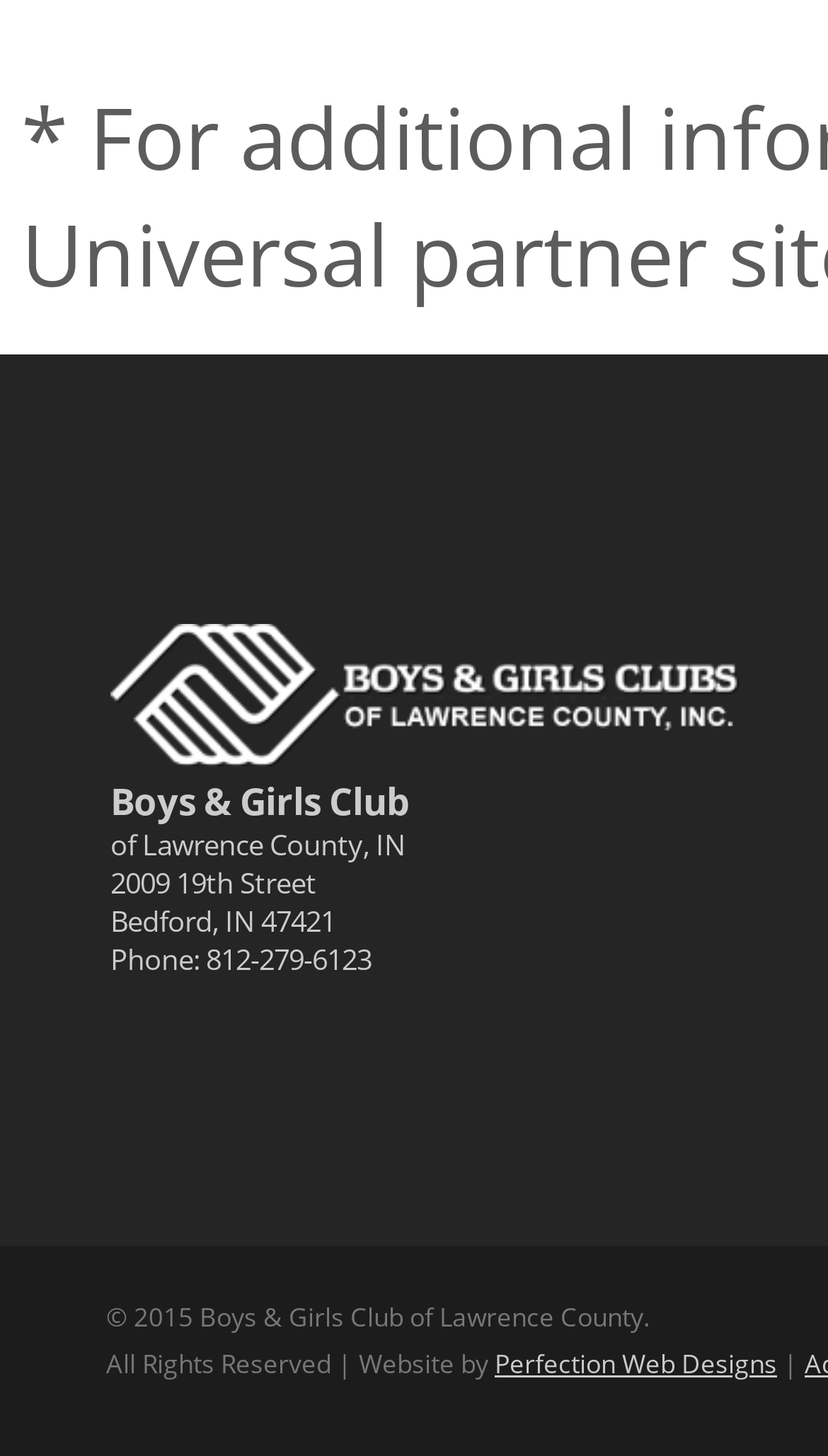Please respond to the question with a concise word or phrase:
Who designed the website?

Perfection Web Designs